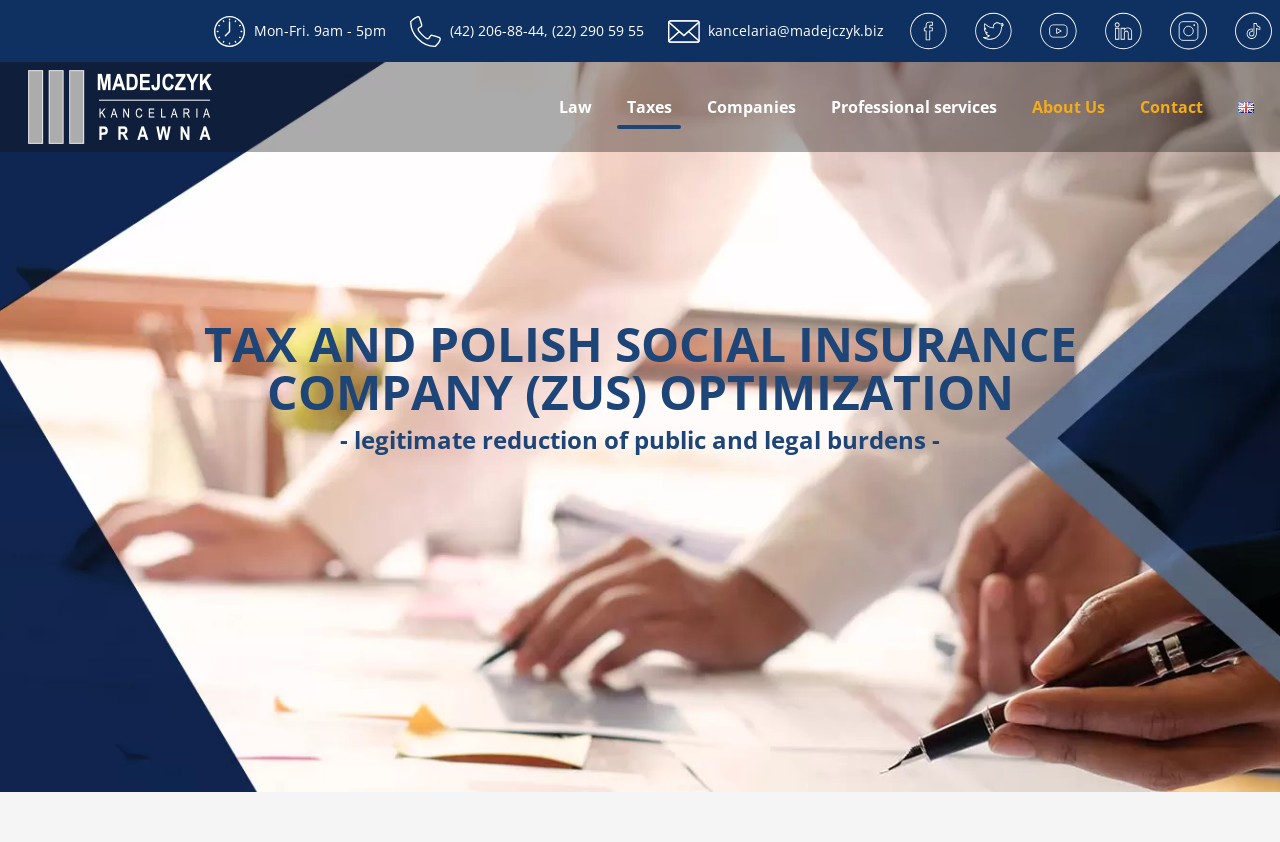Given the element description aria-label="Tik Tok" title="Tik Tok", predict the bounding box coordinates for the UI element in the webpage screenshot. The format should be (top-left x, top-left y, bottom-right x, bottom-right y), and the values should be between 0 and 1.

[0.965, 0.014, 0.994, 0.059]